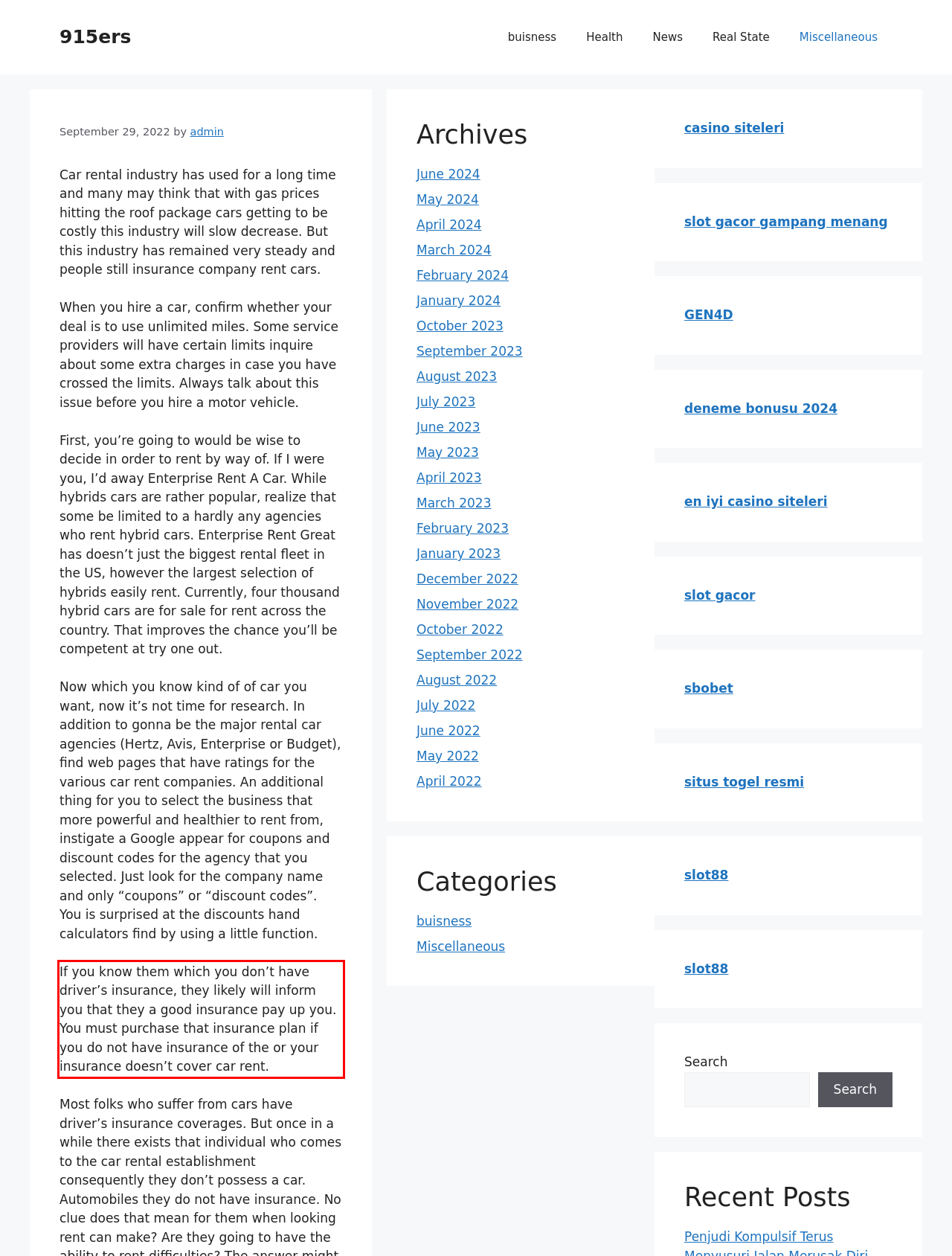Identify the text inside the red bounding box on the provided webpage screenshot by performing OCR.

If you know them which you don’t have driver’s insurance, they likely will inform you that they a good insurance pay up you. You must purchase that insurance plan if you do not have insurance of the or your insurance doesn’t cover car rent.